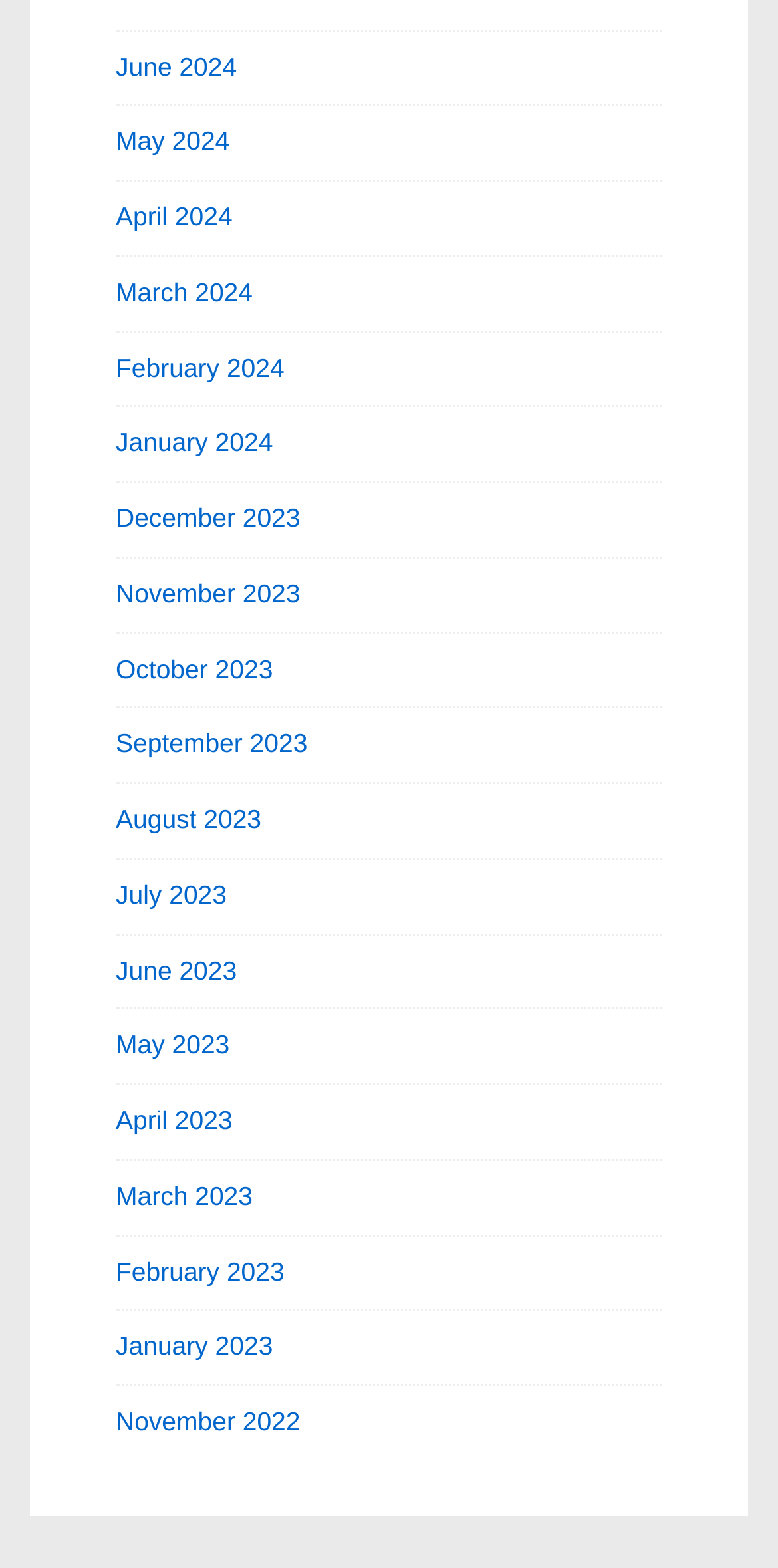Locate the UI element that matches the description April 2024 in the webpage screenshot. Return the bounding box coordinates in the format (top-left x, top-left y, bottom-right x, bottom-right y), with values ranging from 0 to 1.

[0.149, 0.128, 0.299, 0.148]